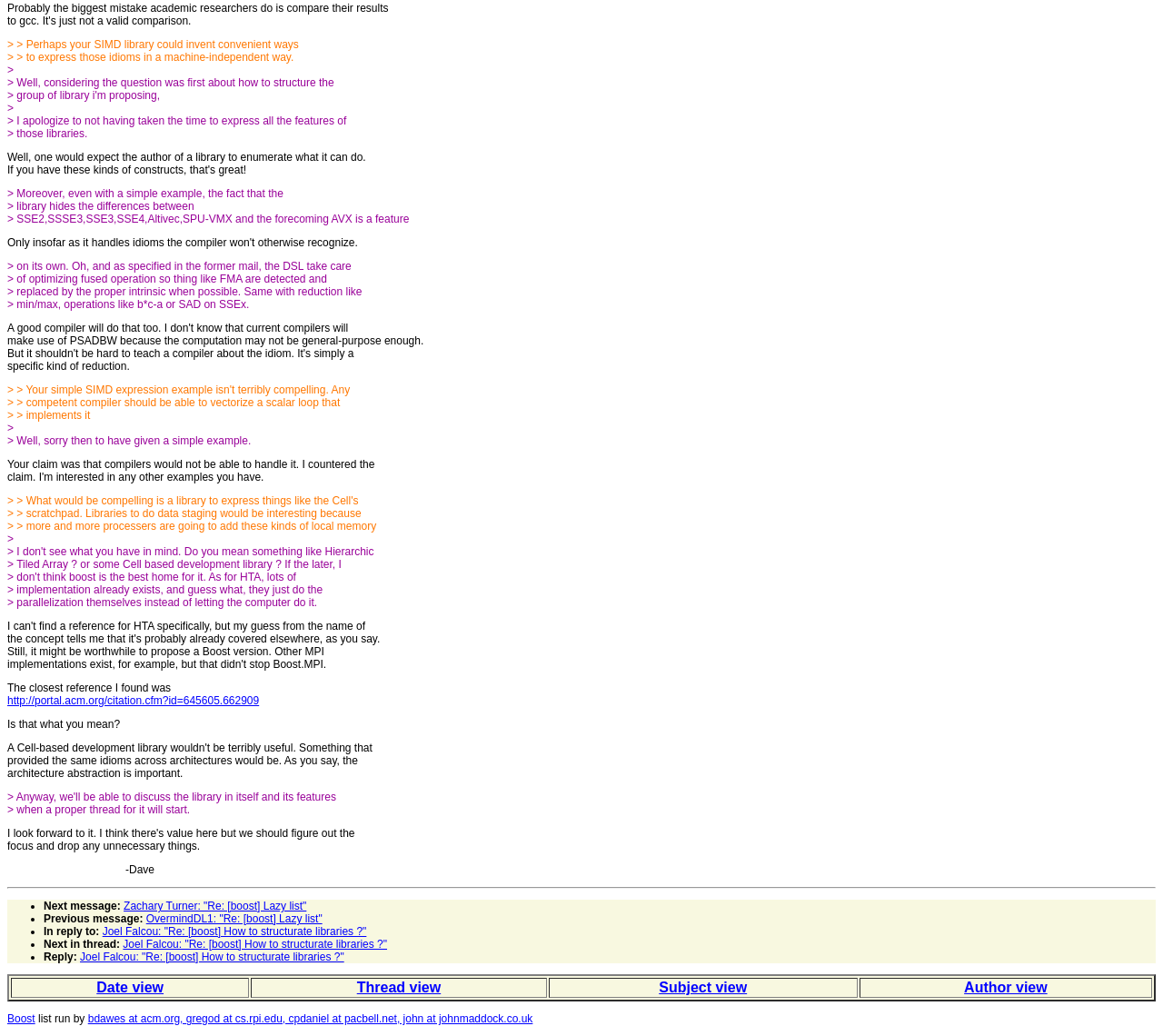Provide a short answer using a single word or phrase for the following question: 
What is the topic of discussion in this webpage?

library structuring